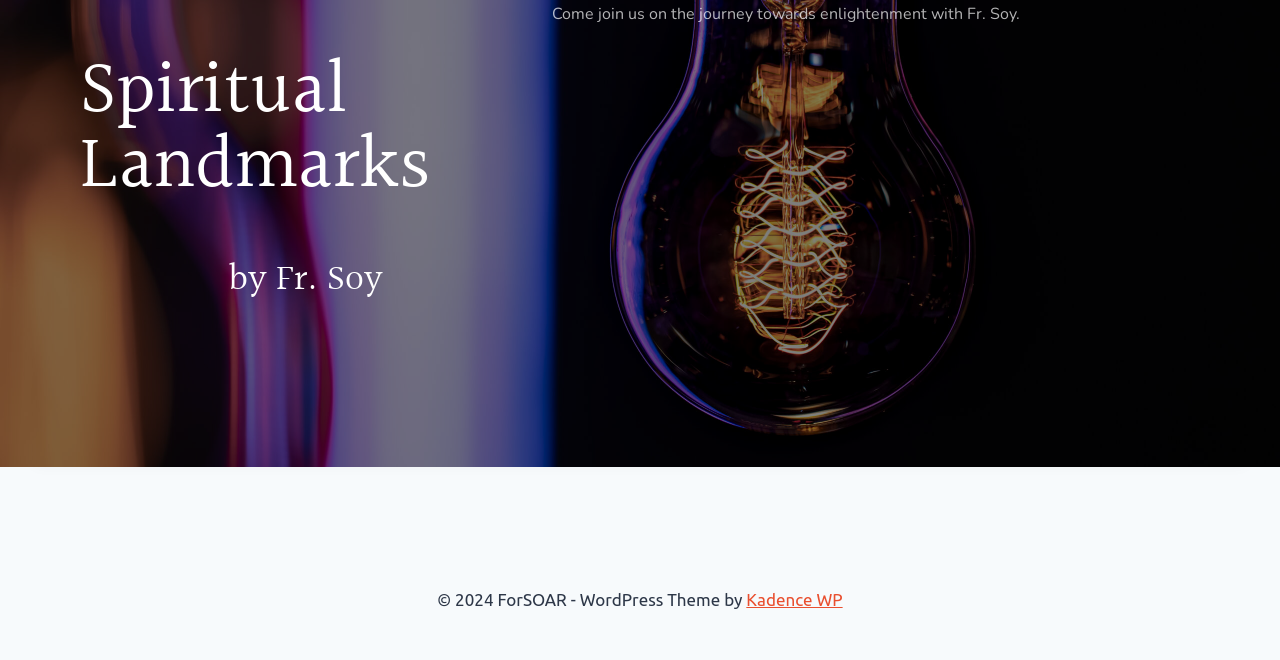Given the description Kadence WP, predict the bounding box coordinates of the UI element. Ensure the coordinates are in the format (top-left x, top-left y, bottom-right x, bottom-right y) and all values are between 0 and 1.

[0.583, 0.893, 0.658, 0.922]